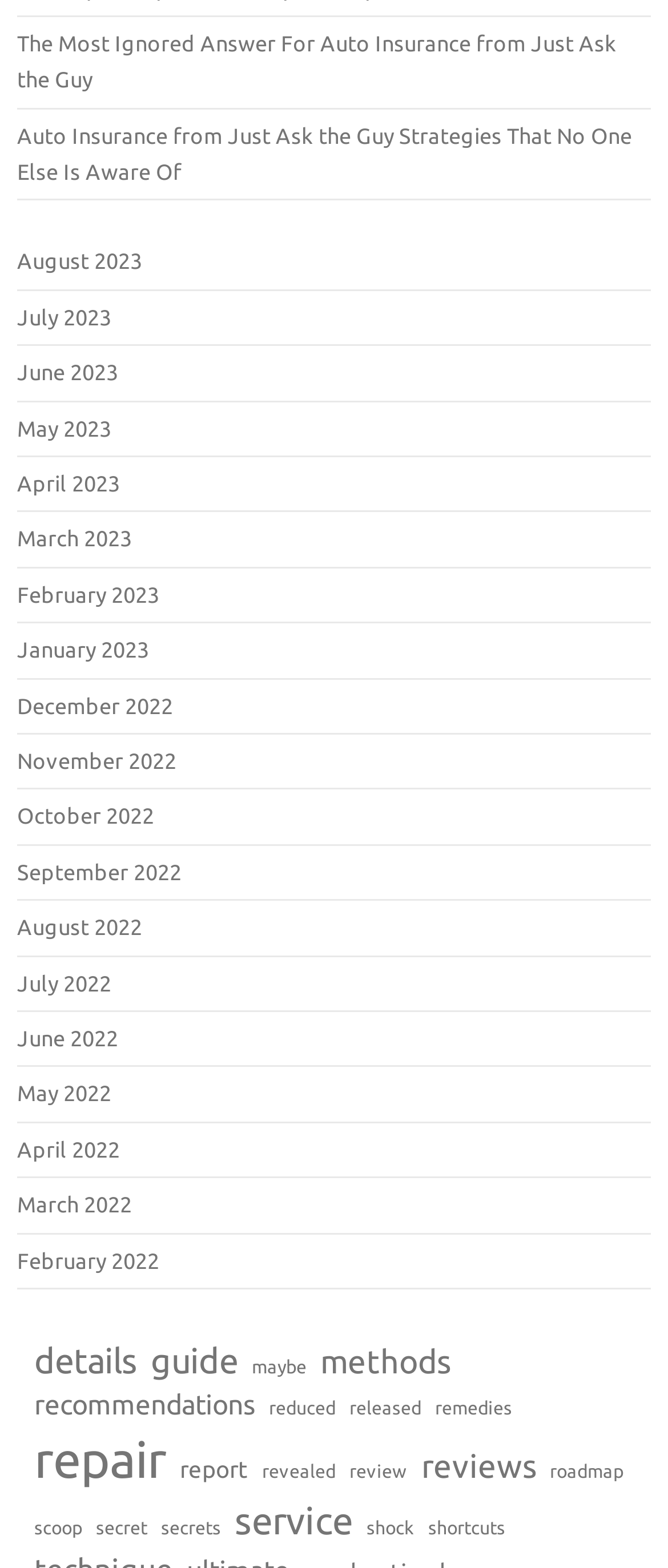Identify the bounding box coordinates of the clickable region required to complete the instruction: "Explore repair methods". The coordinates should be given as four float numbers within the range of 0 and 1, i.e., [left, top, right, bottom].

[0.051, 0.909, 0.249, 0.953]